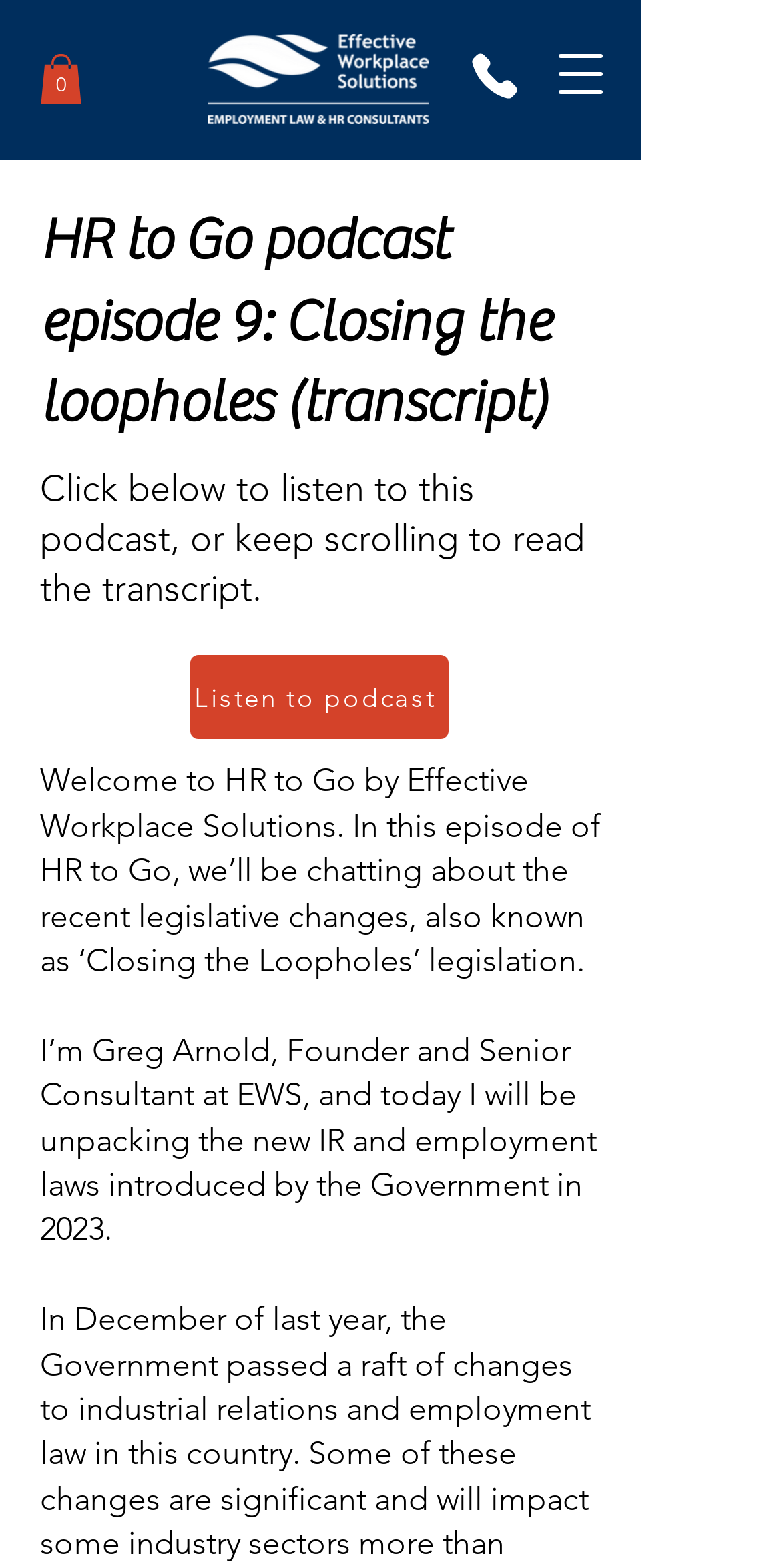Provide a short answer to the following question with just one word or phrase: What is the name of the podcast?

HR to Go